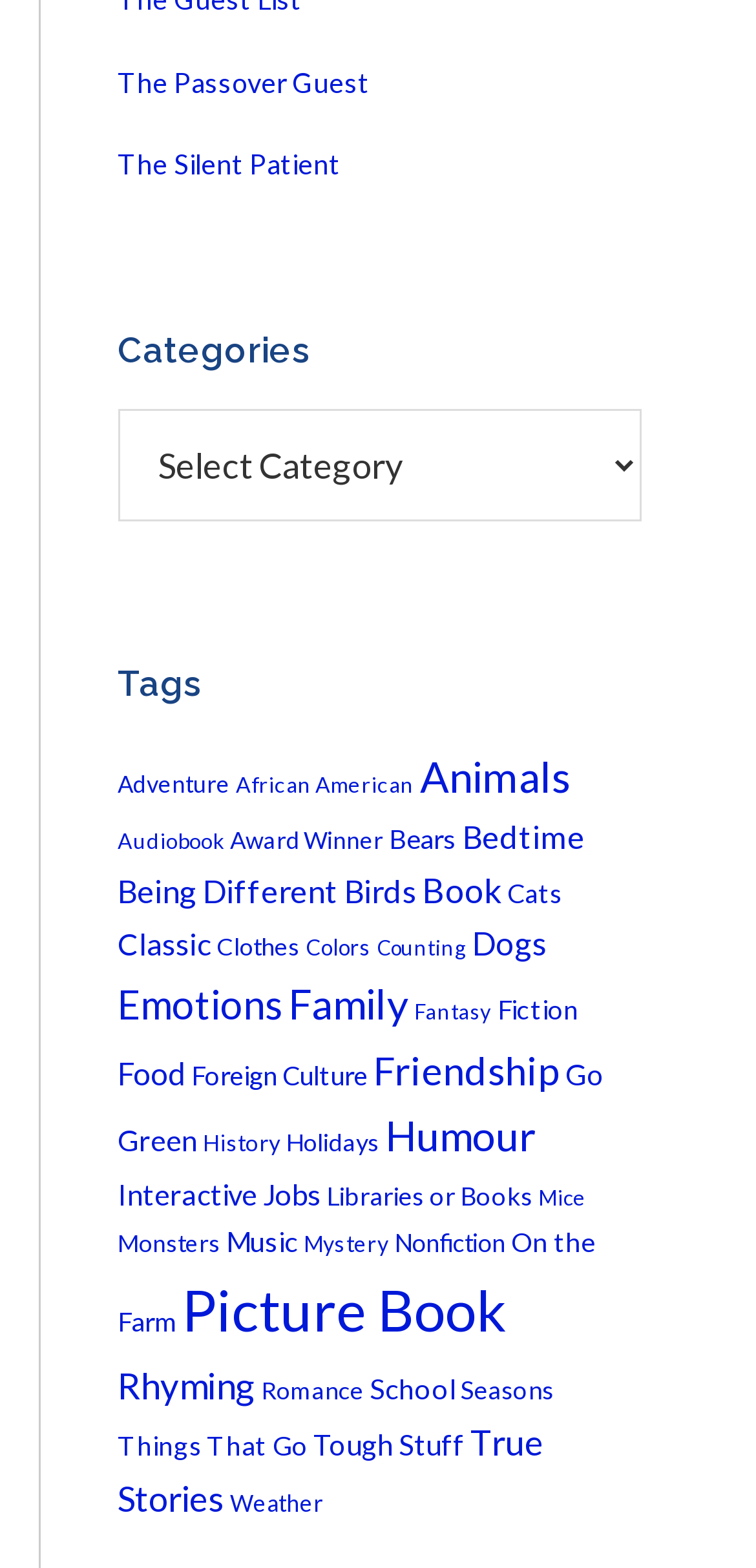Highlight the bounding box coordinates of the element that should be clicked to carry out the following instruction: "Contact Us". The coordinates must be given as four float numbers ranging from 0 to 1, i.e., [left, top, right, bottom].

None